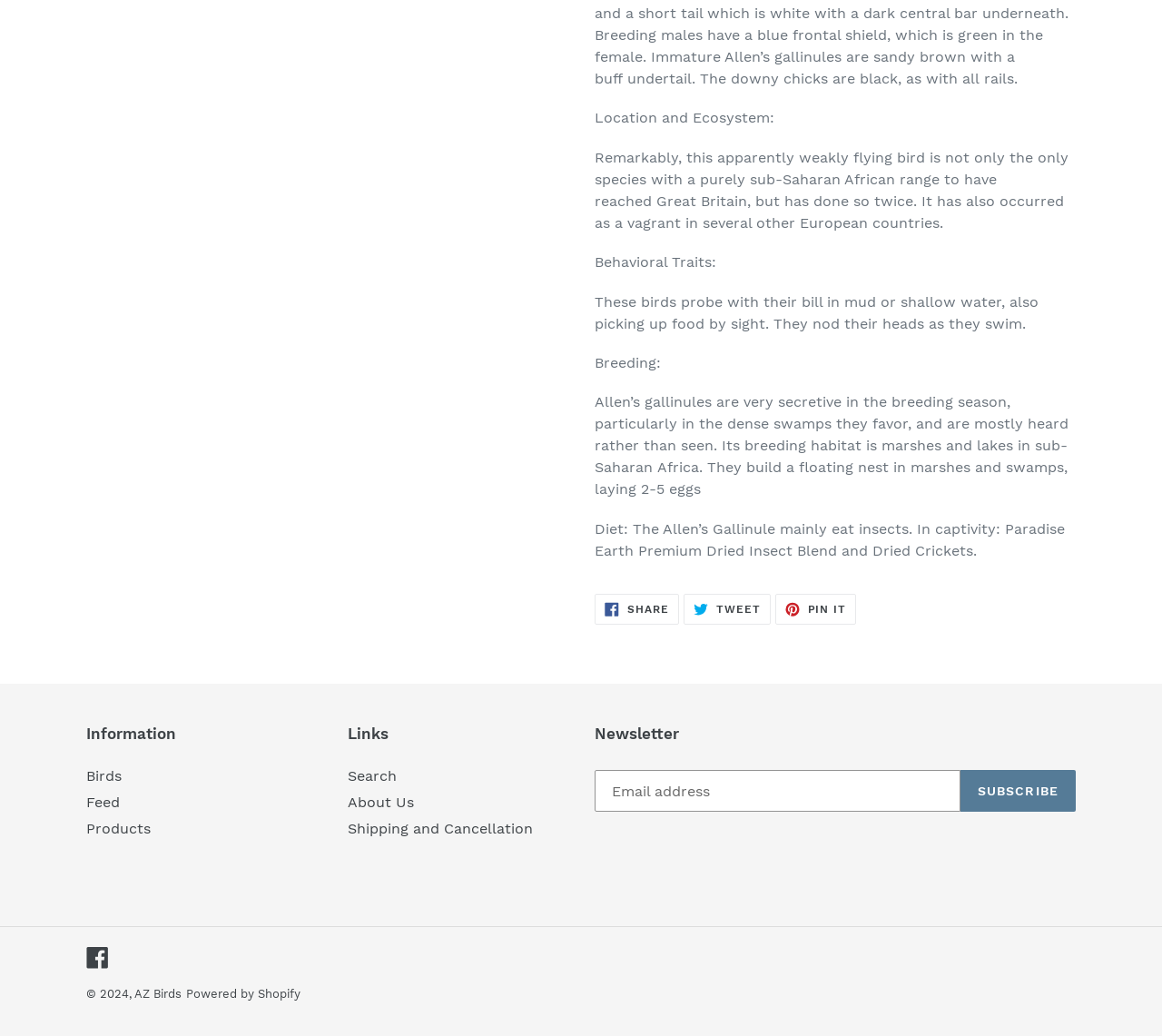From the element description: "Shipping and Cancellation", extract the bounding box coordinates of the UI element. The coordinates should be expressed as four float numbers between 0 and 1, in the order [left, top, right, bottom].

[0.299, 0.792, 0.458, 0.808]